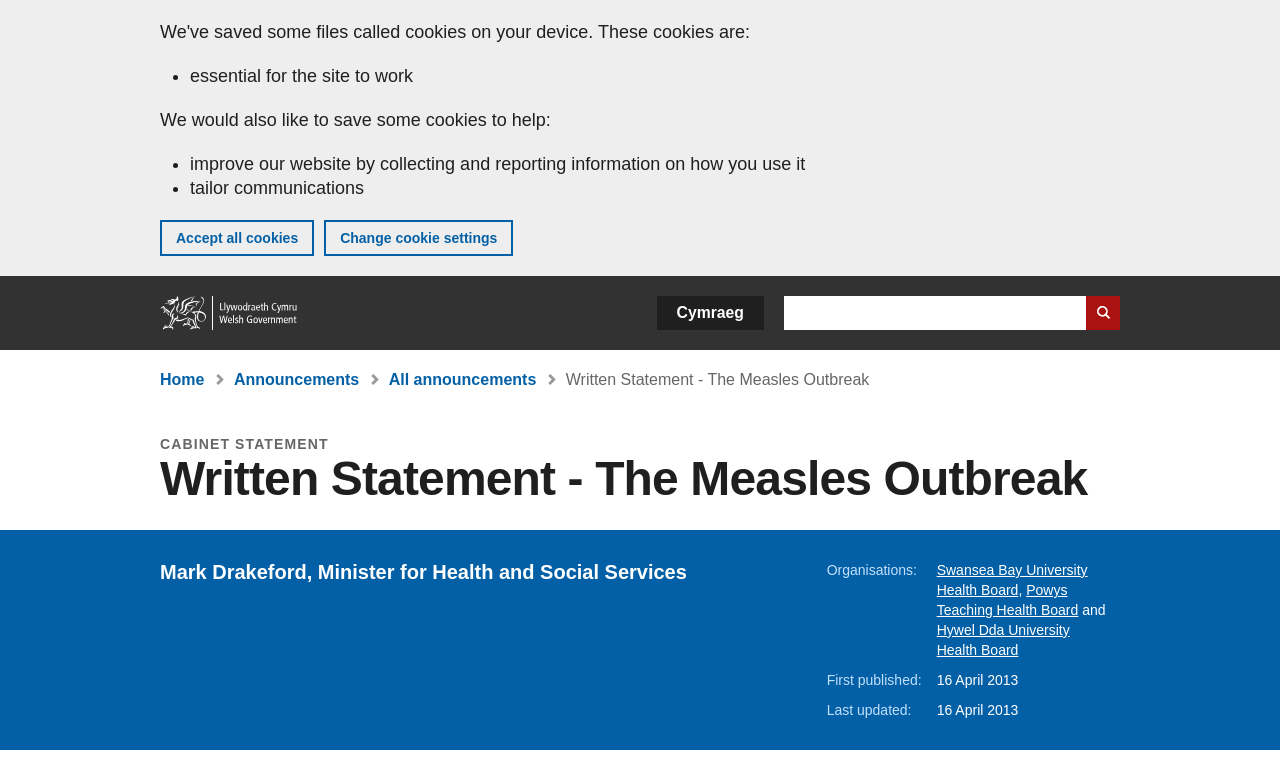Create a detailed narrative describing the layout and content of the webpage.

This webpage appears to be a government website, specifically a written statement from the Minister for Health and Social Services, Mark Drakeford, regarding the measles outbreak on April 16, 2013. 

At the top of the page, there is a banner that spans the entire width, informing users about cookies on the website. Below this banner, there are two links: "Skip to main content" and "Home". A search bar is located on the right side of the page, accompanied by a "Search website" button and a language selection option.

A breadcrumb navigation menu is situated below the search bar, displaying the user's current location on the website. This menu includes links to "Home", "Announcements", "All announcements", and the current page, "Written Statement - The Measles Outbreak".

The main content of the page is divided into sections. The first section displays a header with the title "CABINET STATEMENT" and a subheading "Written Statement - The Measles Outbreak". Below this, there is a statement from Mark Drakeford, Minister for Health and Social Services, followed by a list of organisations related to the statement, including Swansea Bay University Health Board, Powys Teaching Health Board, and Hywel Dda University Health Board.

At the bottom of the page, there is information about the publication and update dates of the statement, with the original publication date being April 16, 2013, and the last update date not specified.